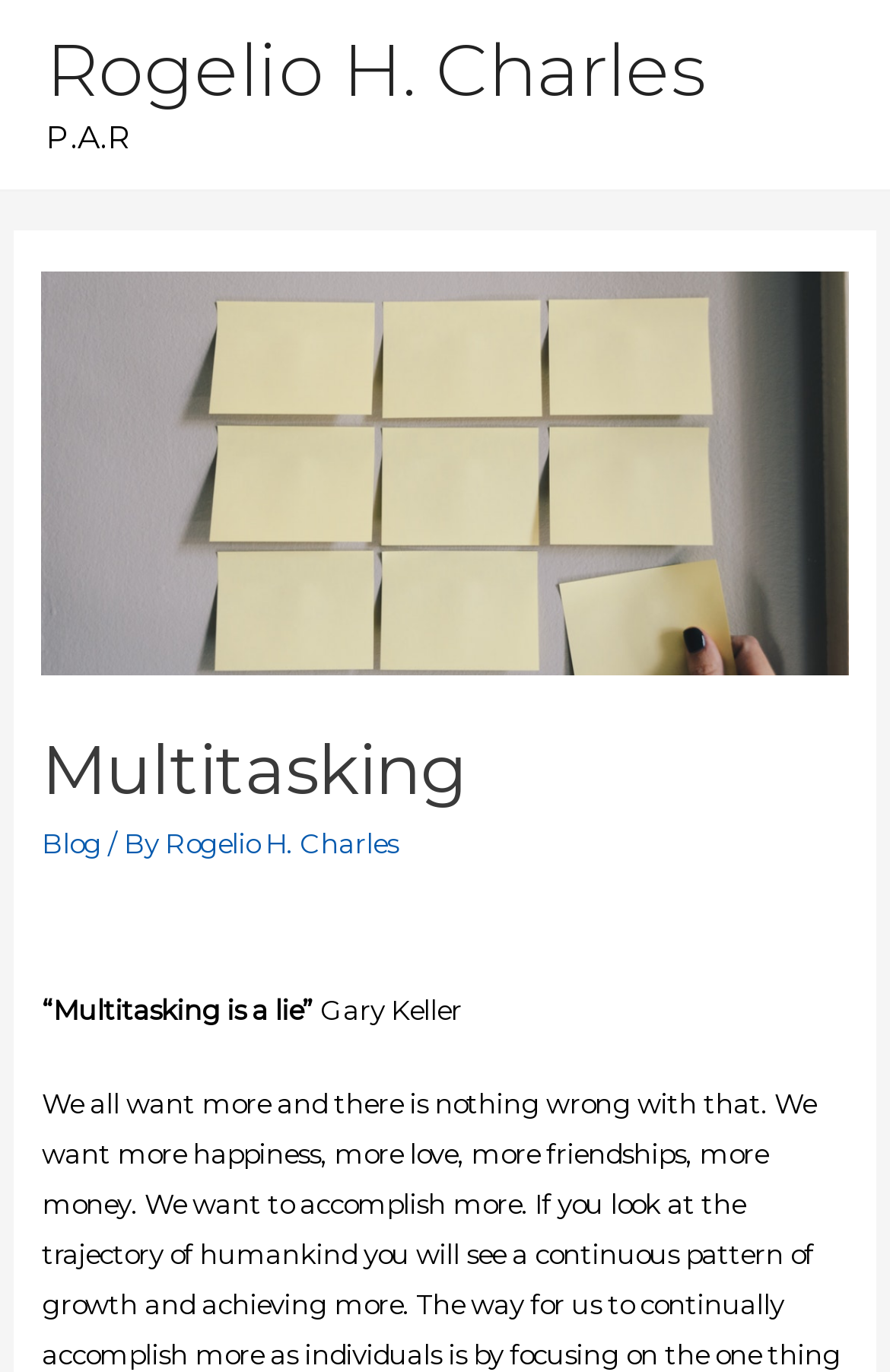Illustrate the webpage with a detailed description.

The webpage is titled "Multitasking – Rogelio H. Charles" and has a prominent header section at the top. In the top-left corner, there is a link to "Rogelio H. Charles" and a static text "P.A.R" adjacent to it. 

Below the title, there is a main header section that spans almost the entire width of the page. Within this section, the text "Multitasking" is displayed prominently, followed by a link to "Blog" and a static text "/ By" on the right side. Further to the right, there is another link to "Rogelio H. Charles". 

Below the main header section, there is a non-breaking space character, followed by a quote "“Multitasking is a lie”" and the author's name "Gary Keller" on the same line, slightly to the right of the quote.